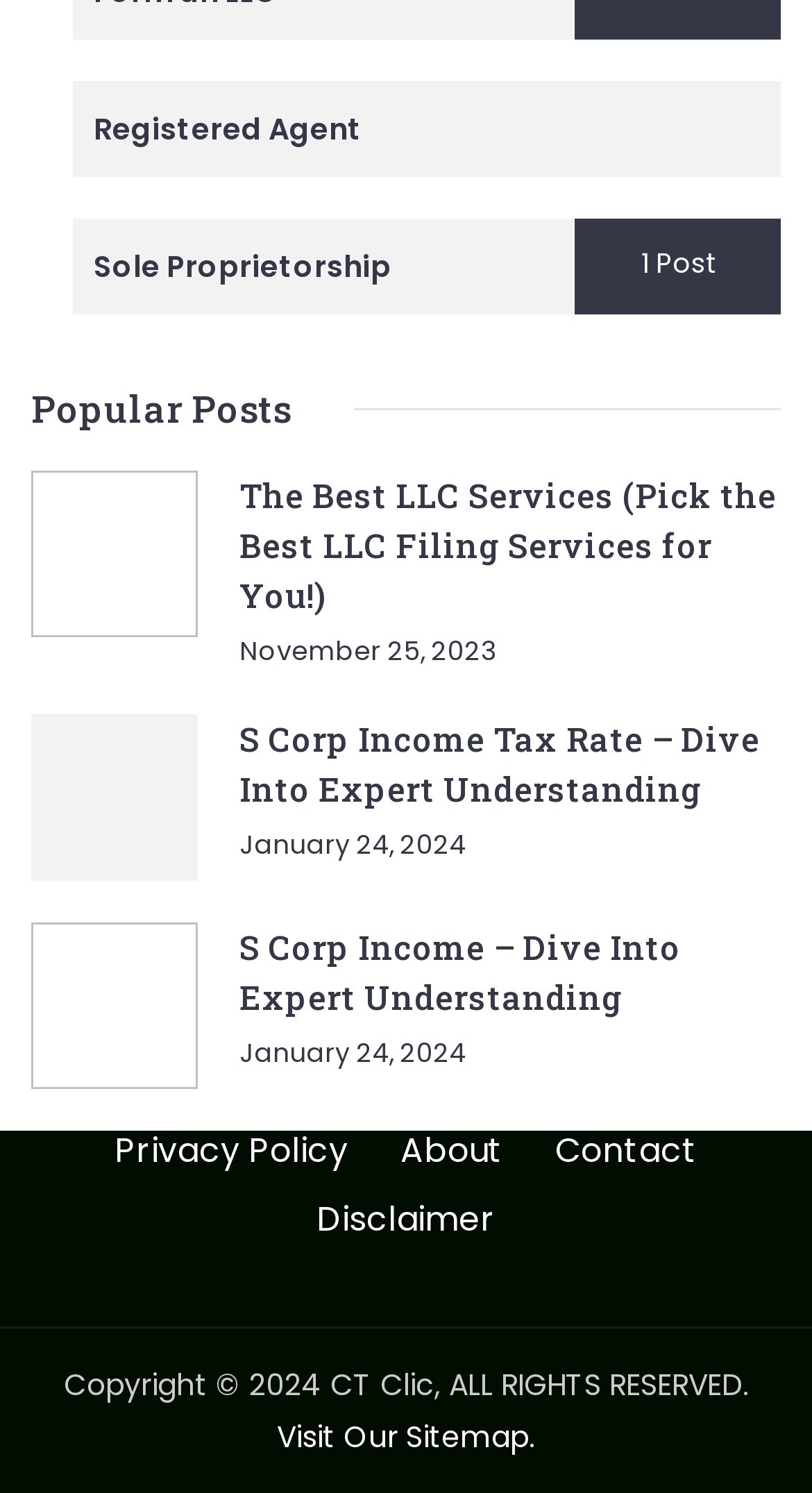Please identify the bounding box coordinates of the clickable element to fulfill the following instruction: "View the Best LLC Services post". The coordinates should be four float numbers between 0 and 1, i.e., [left, top, right, bottom].

[0.295, 0.316, 0.962, 0.416]